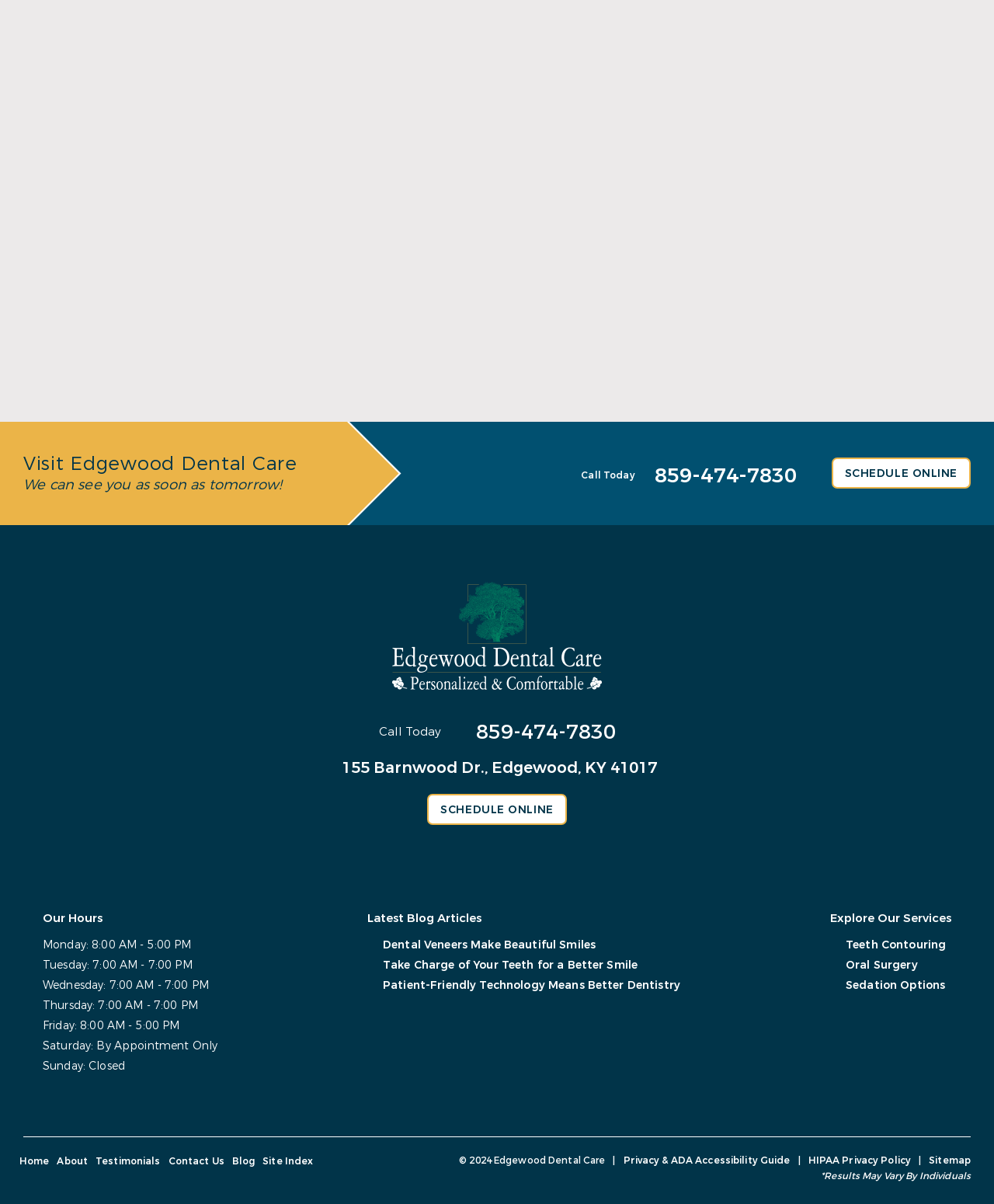Bounding box coordinates must be specified in the format (top-left x, top-left y, bottom-right x, bottom-right y). All values should be floating point numbers between 0 and 1. What are the bounding box coordinates of the UI element described as: Sitemap

[0.934, 0.958, 0.977, 0.969]